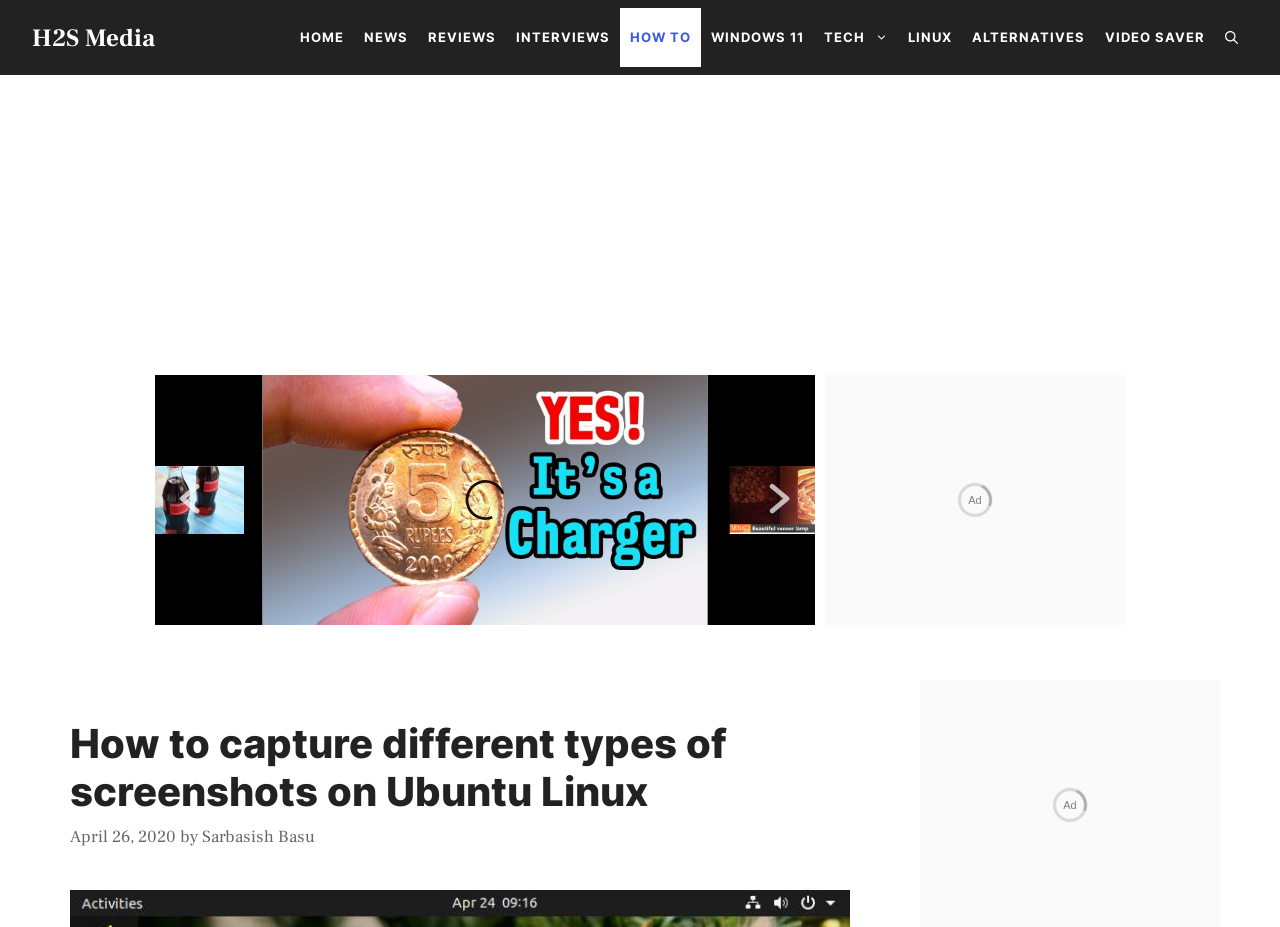Please answer the following question using a single word or phrase: 
Who is the author of the article?

Sarbasish Basu